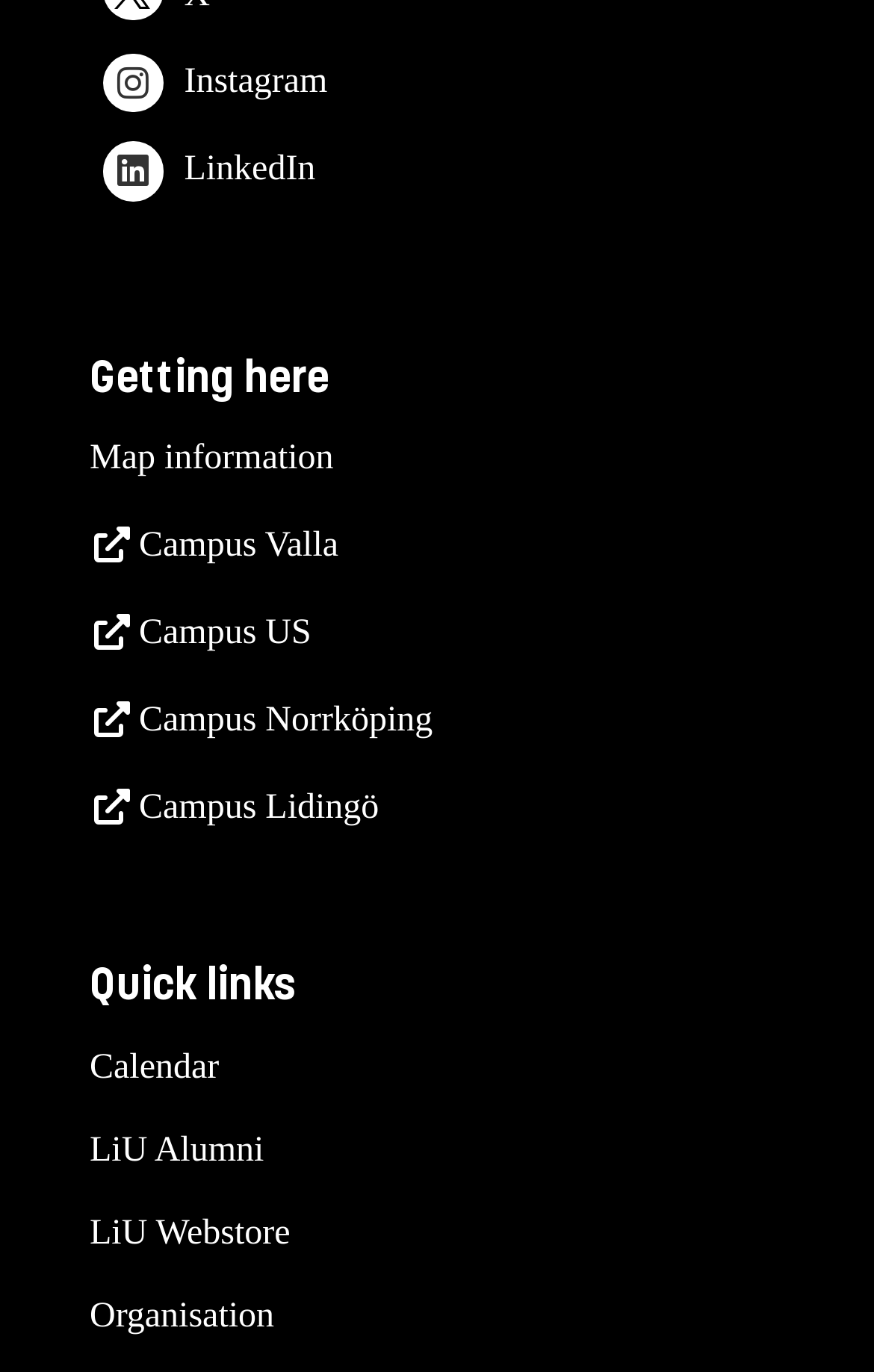Reply to the question with a single word or phrase:
What is the last link under 'Getting here'?

Campus Lidingö